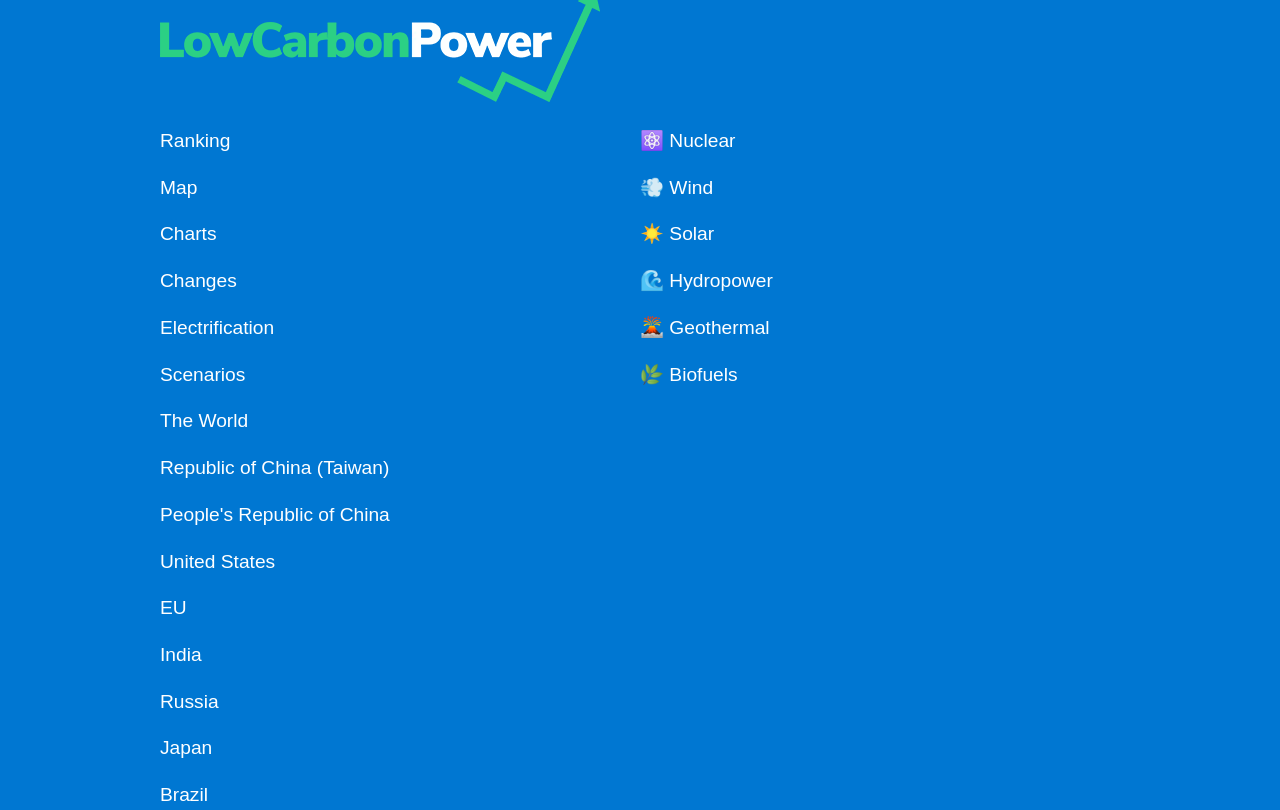Based on the element description "Republic of China (Taiwan)", predict the bounding box coordinates of the UI element.

[0.125, 0.559, 0.5, 0.597]